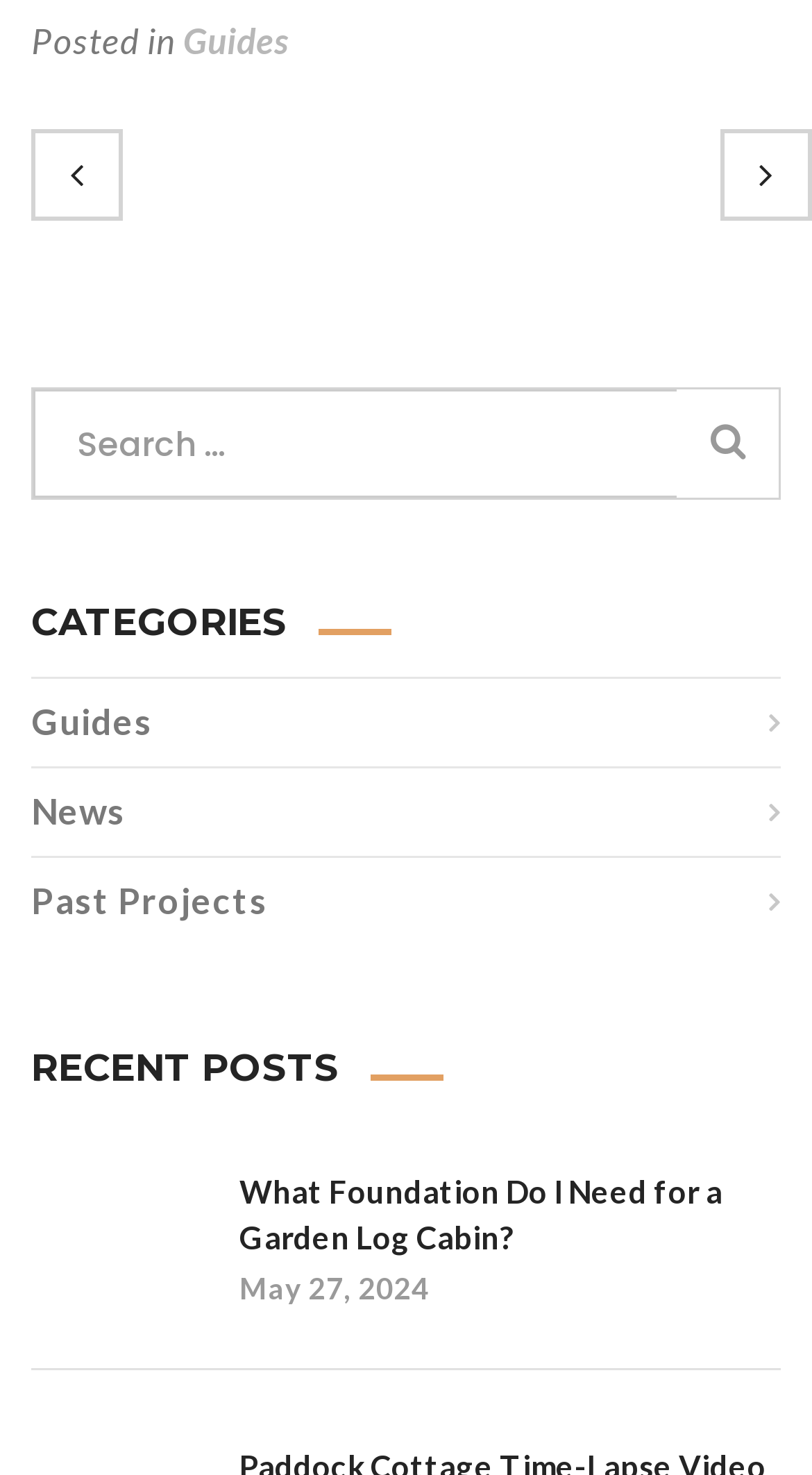What type of content is listed under 'CATEGORIES'?
Please provide a single word or phrase as your answer based on the screenshot.

Links to categories